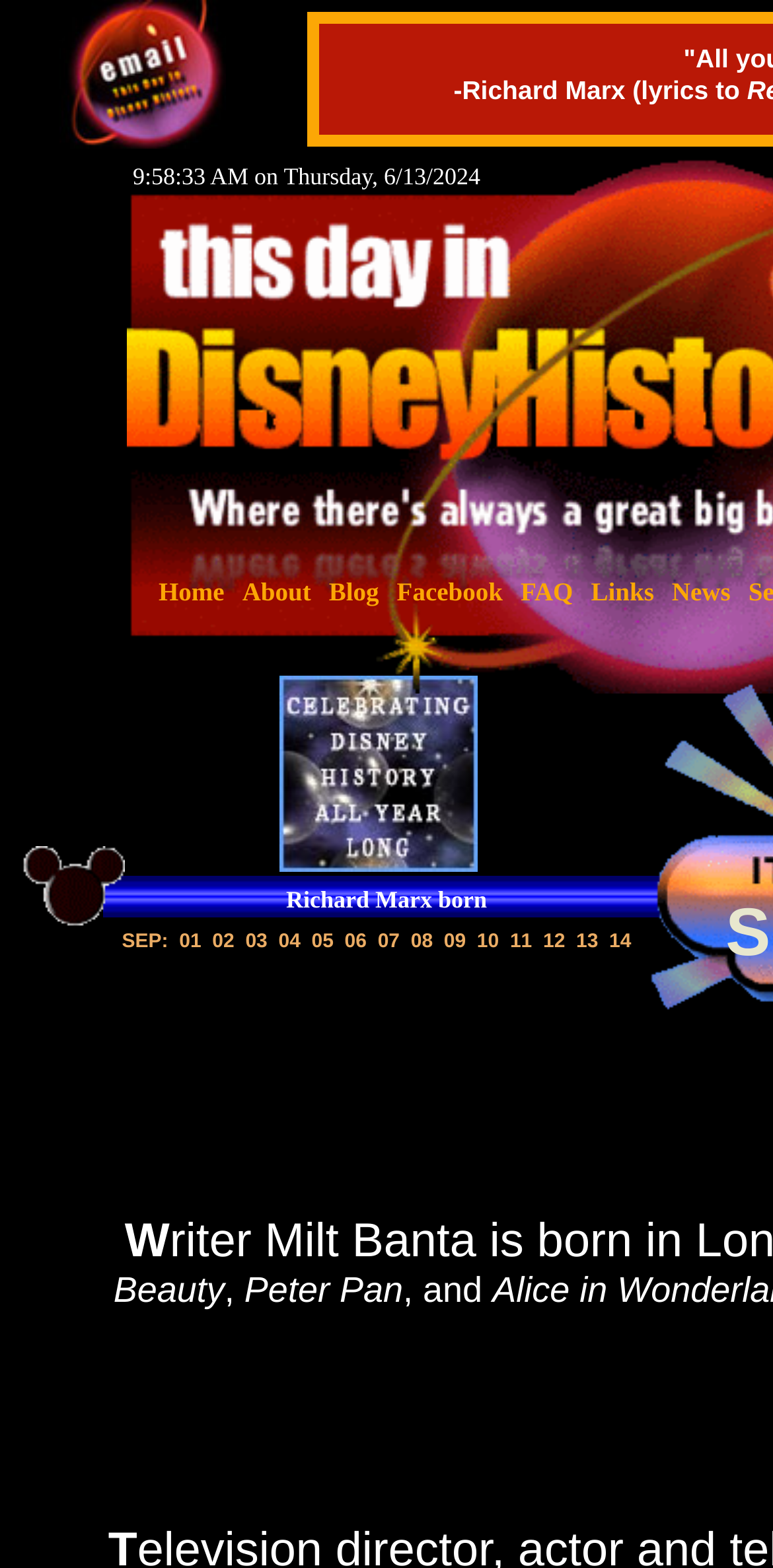Identify the bounding box of the UI element that matches this description: "13".

[0.745, 0.594, 0.774, 0.608]